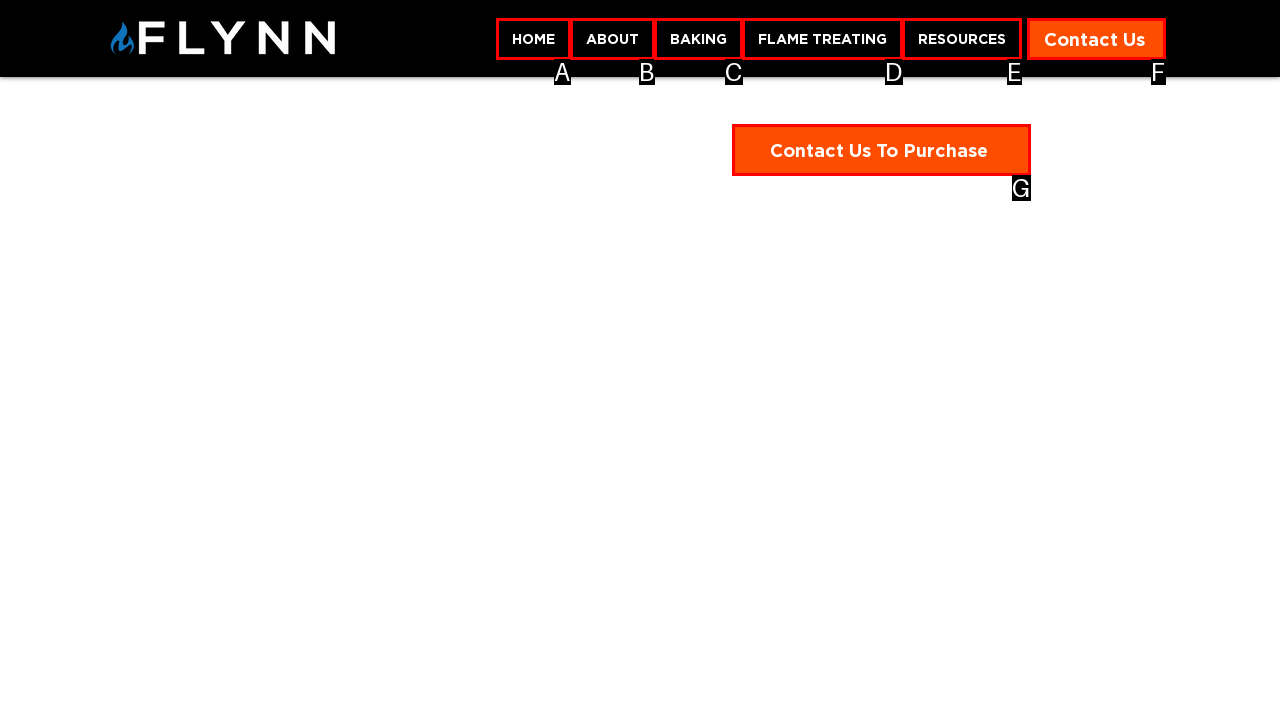Identify the HTML element that corresponds to the description: ABOUT Provide the letter of the correct option directly.

B